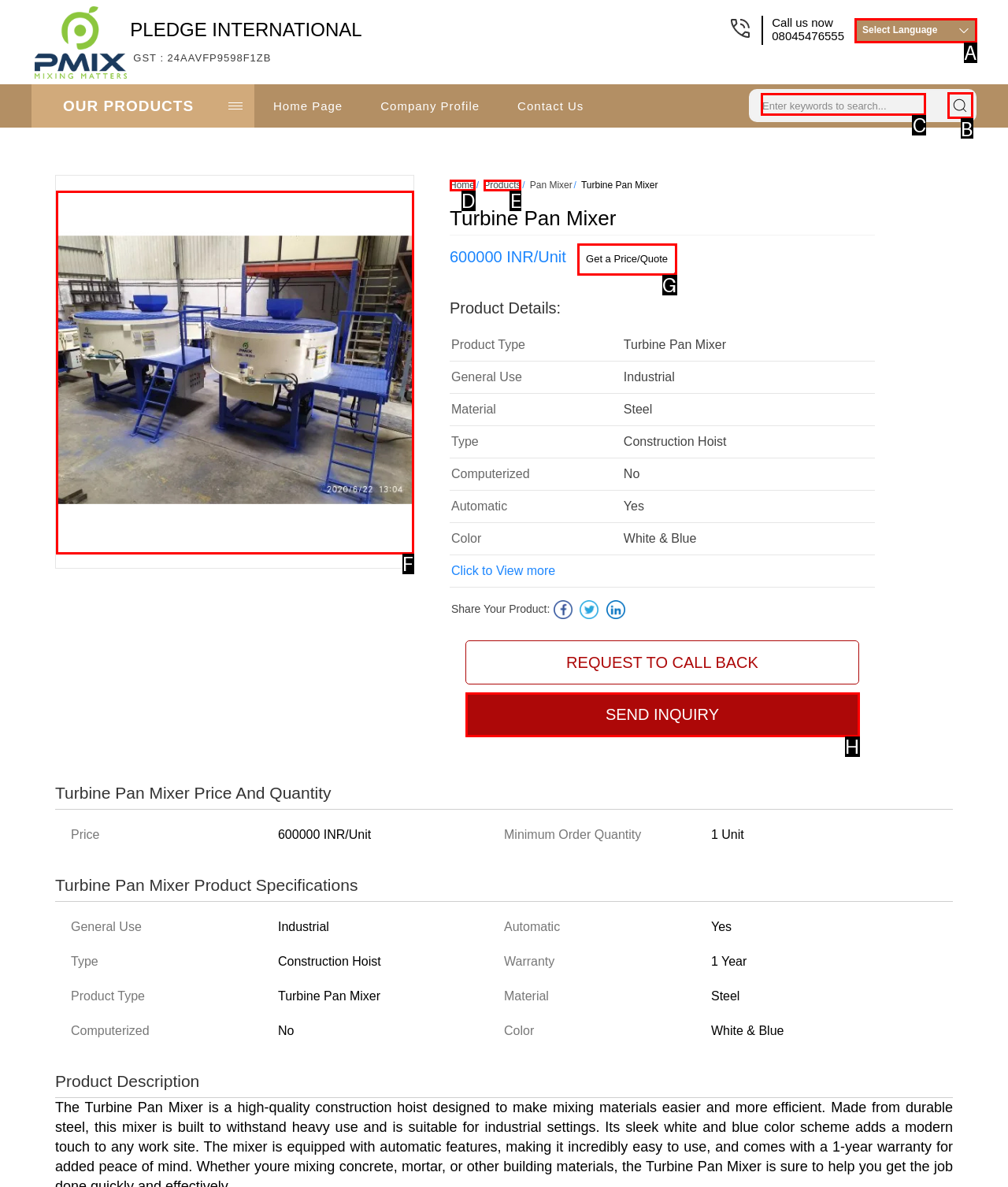Identify the HTML element you need to click to achieve the task: Search for products. Respond with the corresponding letter of the option.

B